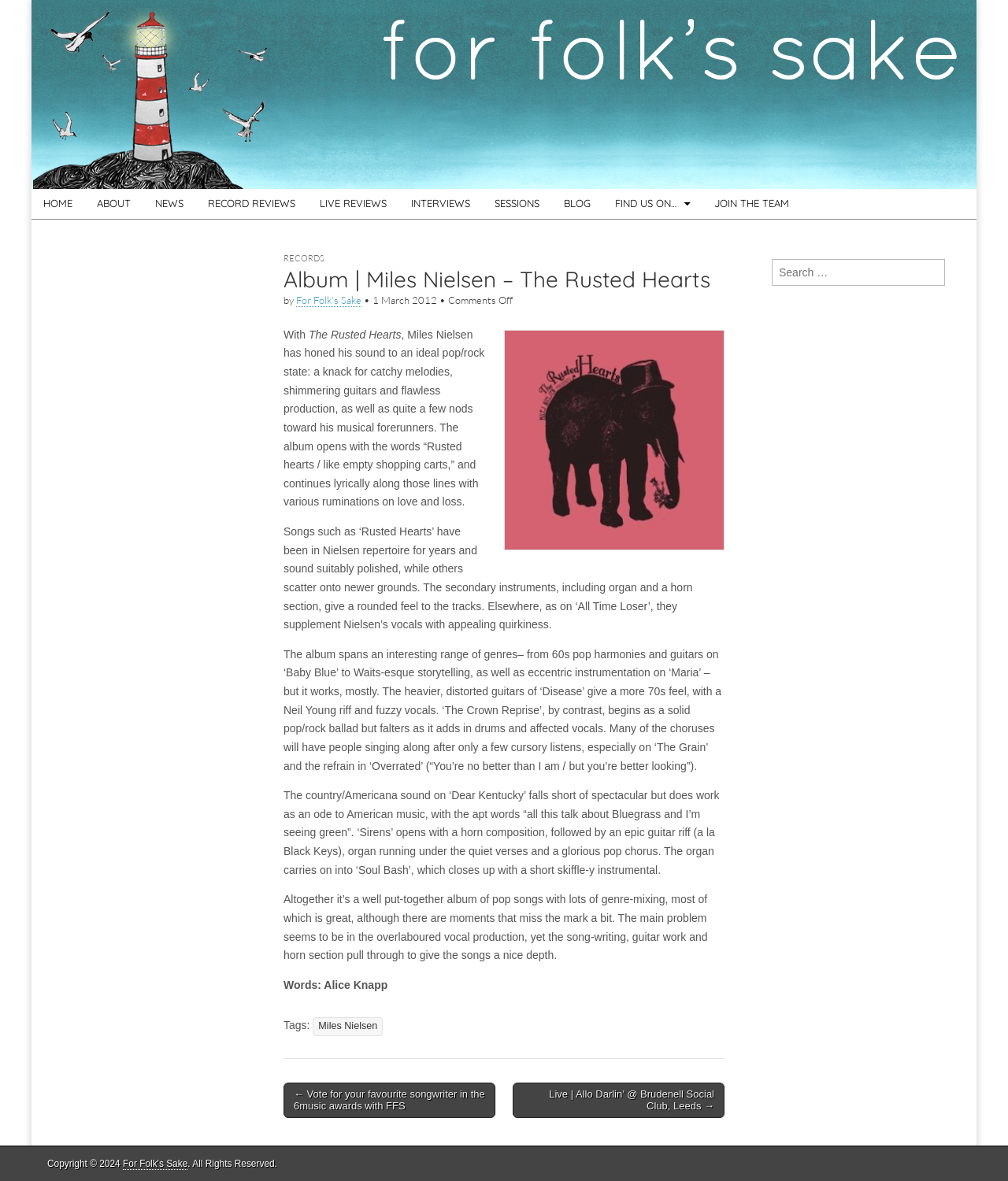For the following element description, predict the bounding box coordinates in the format (top-left x, top-left y, bottom-right x, bottom-right y). All values should be floating point numbers between 0 and 1. Description: BLOG

[0.548, 0.16, 0.598, 0.185]